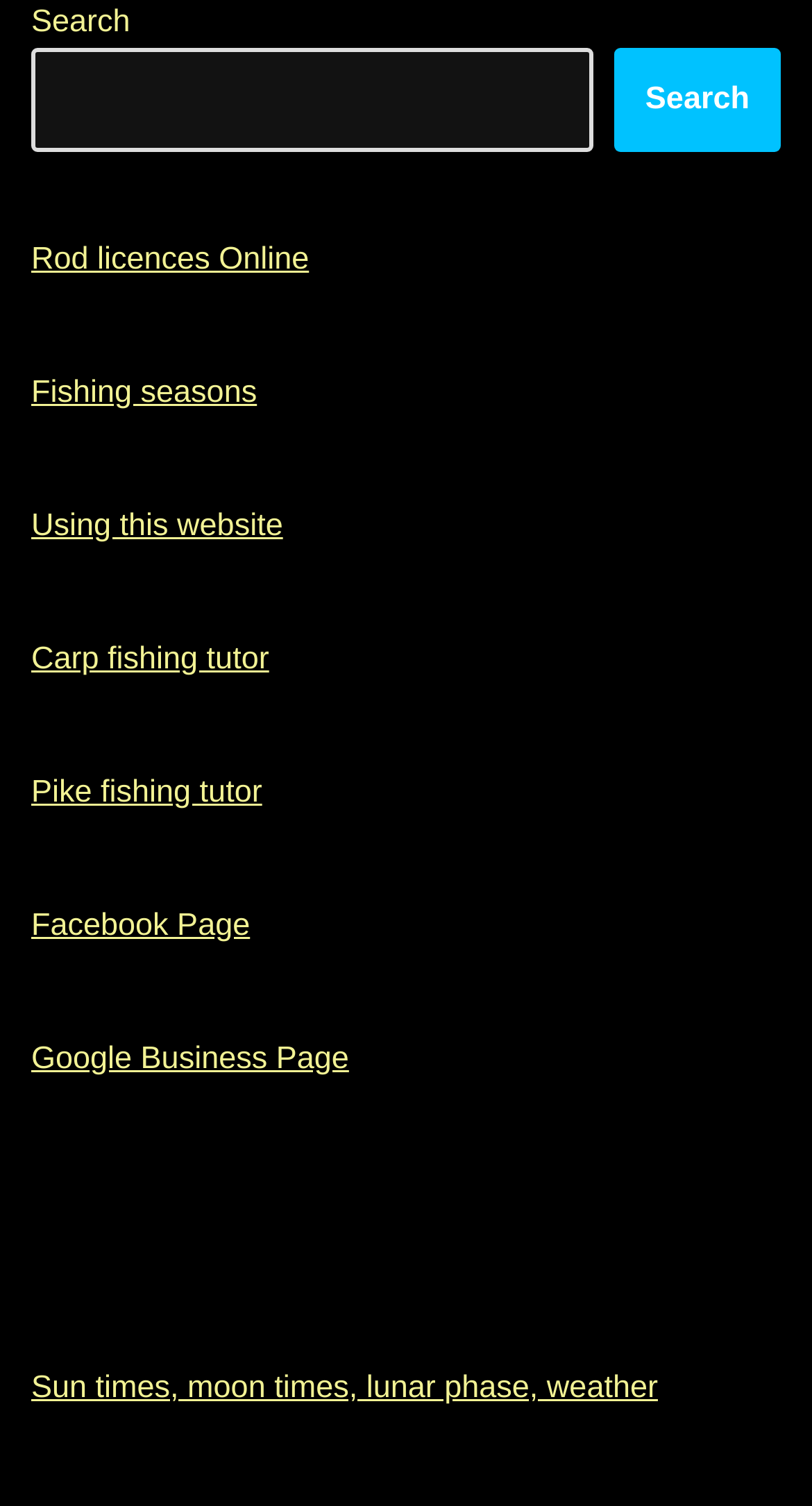What additional information is provided on this website?
By examining the image, provide a one-word or phrase answer.

Sun times, moon times, lunar phase, weather